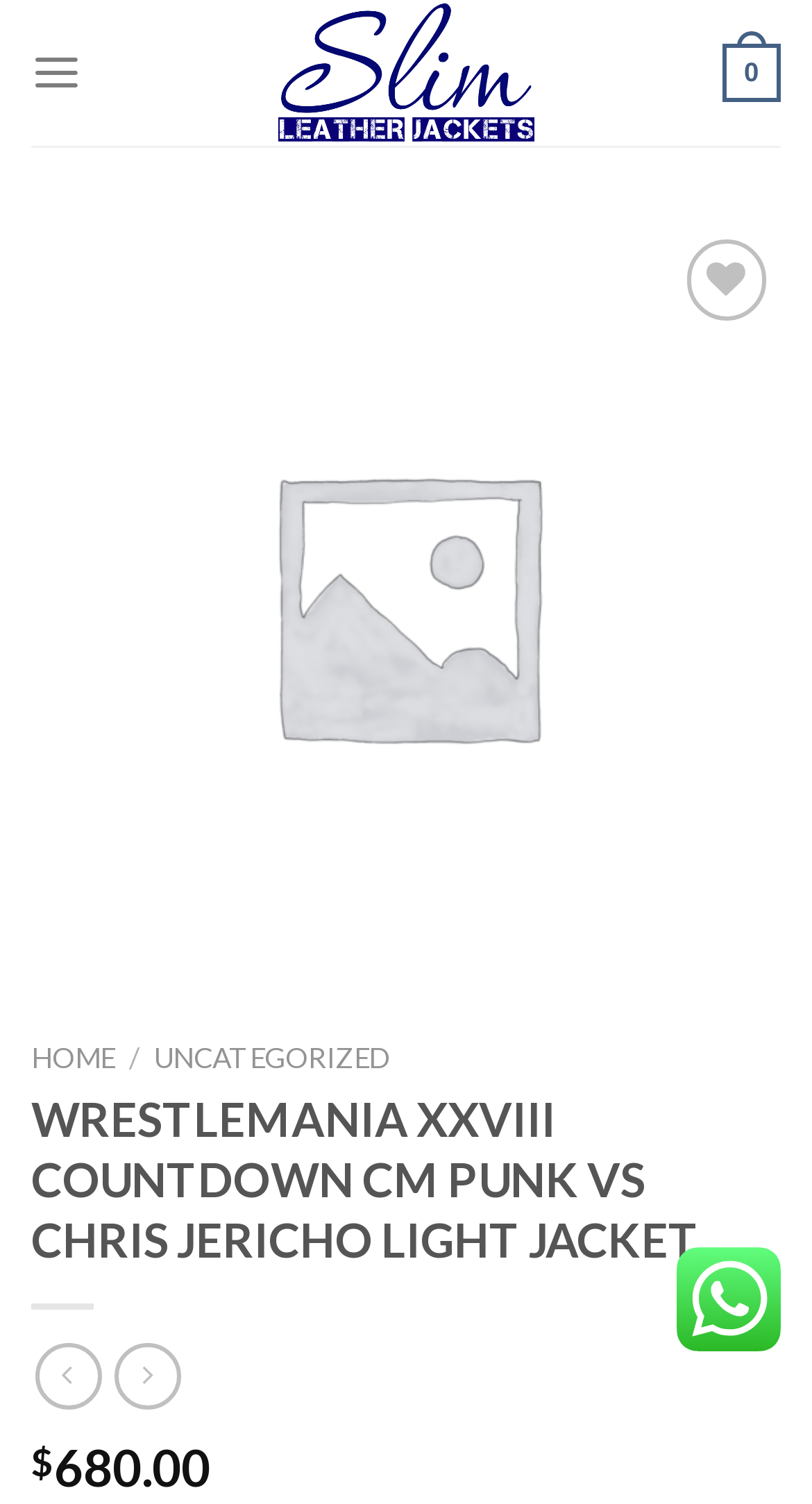Please locate the bounding box coordinates for the element that should be clicked to achieve the following instruction: "Click on the HOME link". Ensure the coordinates are given as four float numbers between 0 and 1, i.e., [left, top, right, bottom].

[0.038, 0.692, 0.141, 0.714]